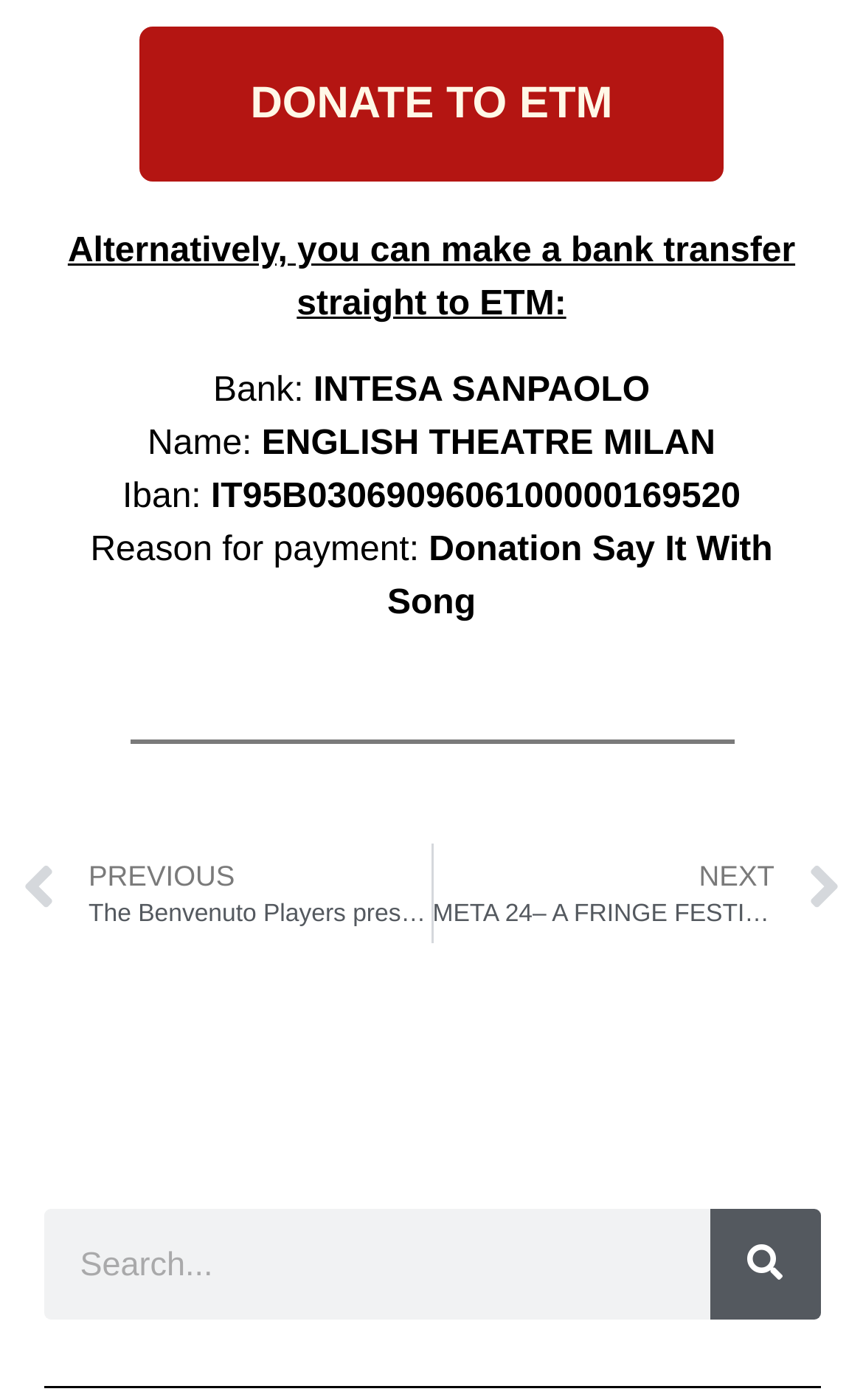Please find the bounding box coordinates (top-left x, top-left y, bottom-right x, bottom-right y) in the screenshot for the UI element described as follows: DONATE TO ETM

[0.162, 0.02, 0.838, 0.13]